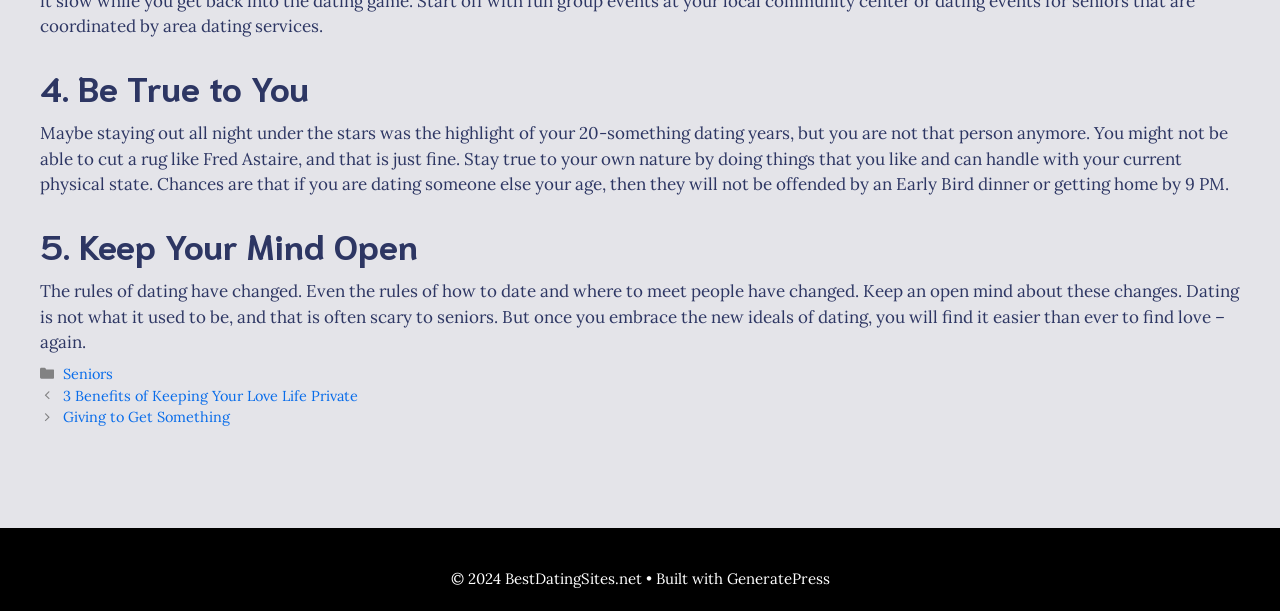Provide your answer to the question using just one word or phrase: What is the copyright year of the website?

2024